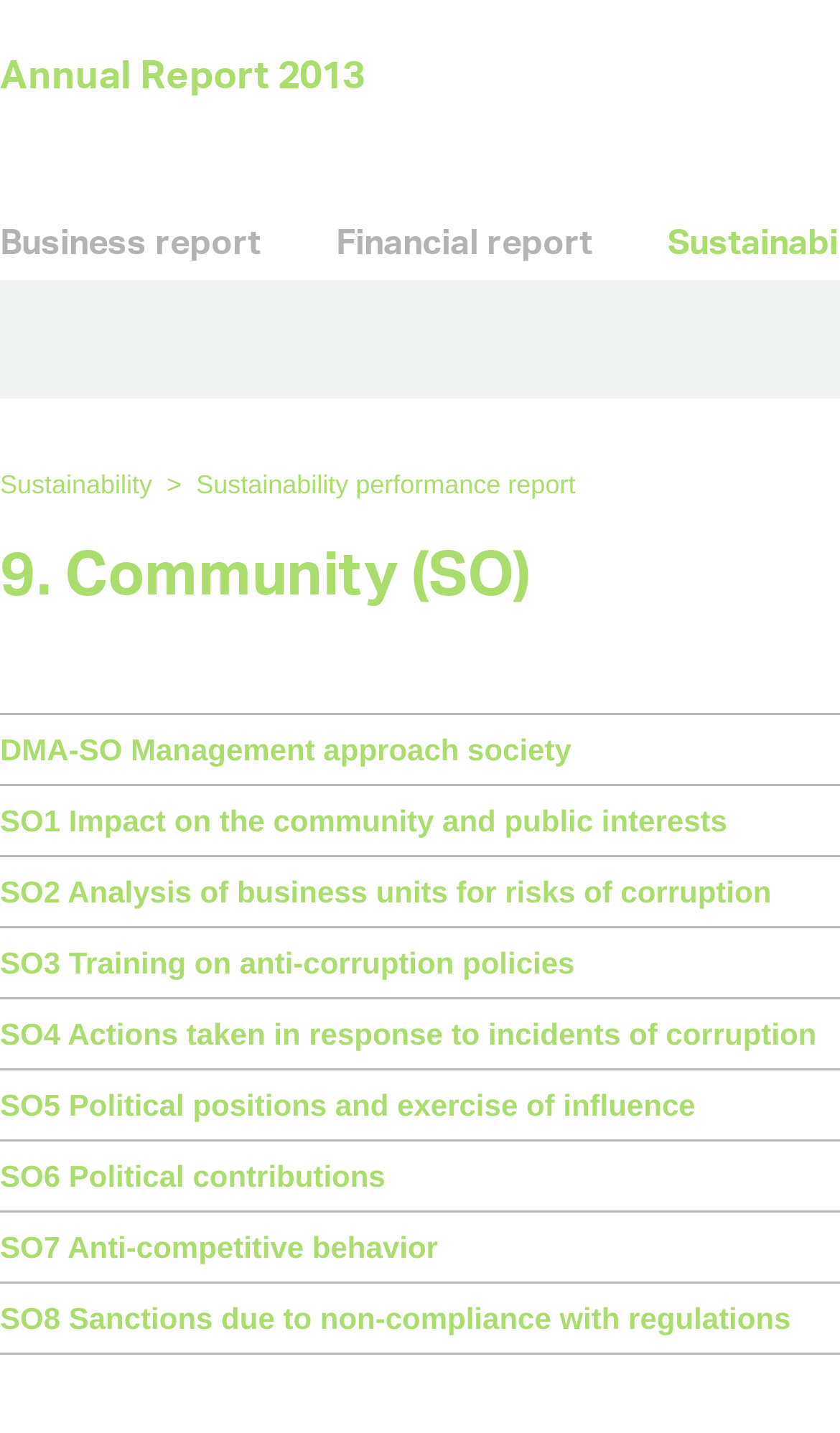What is the main heading of this webpage? Please extract and provide it.

Annual Report 2013